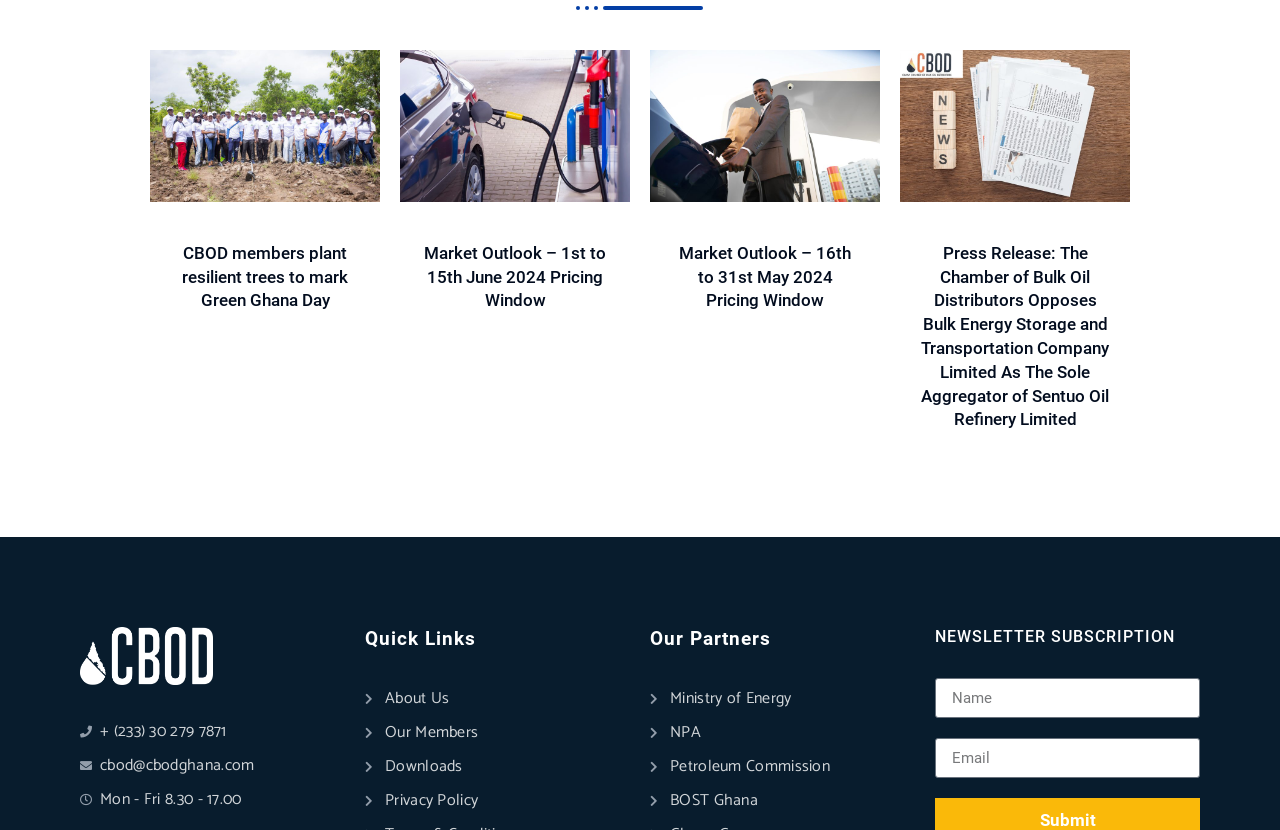Answer the question using only a single word or phrase: 
How many articles are displayed on the webpage?

4